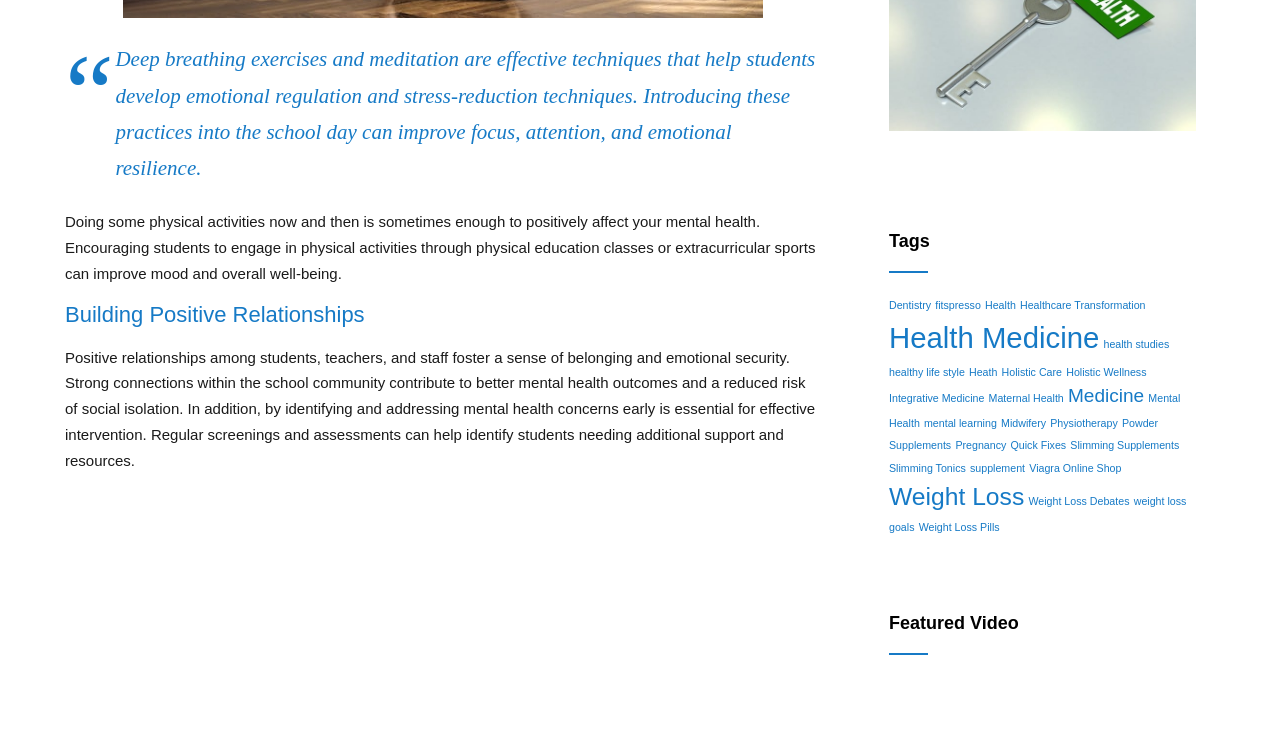Highlight the bounding box coordinates of the element you need to click to perform the following instruction: "Click on the 'Mental Health' tag."

[0.695, 0.531, 0.922, 0.58]